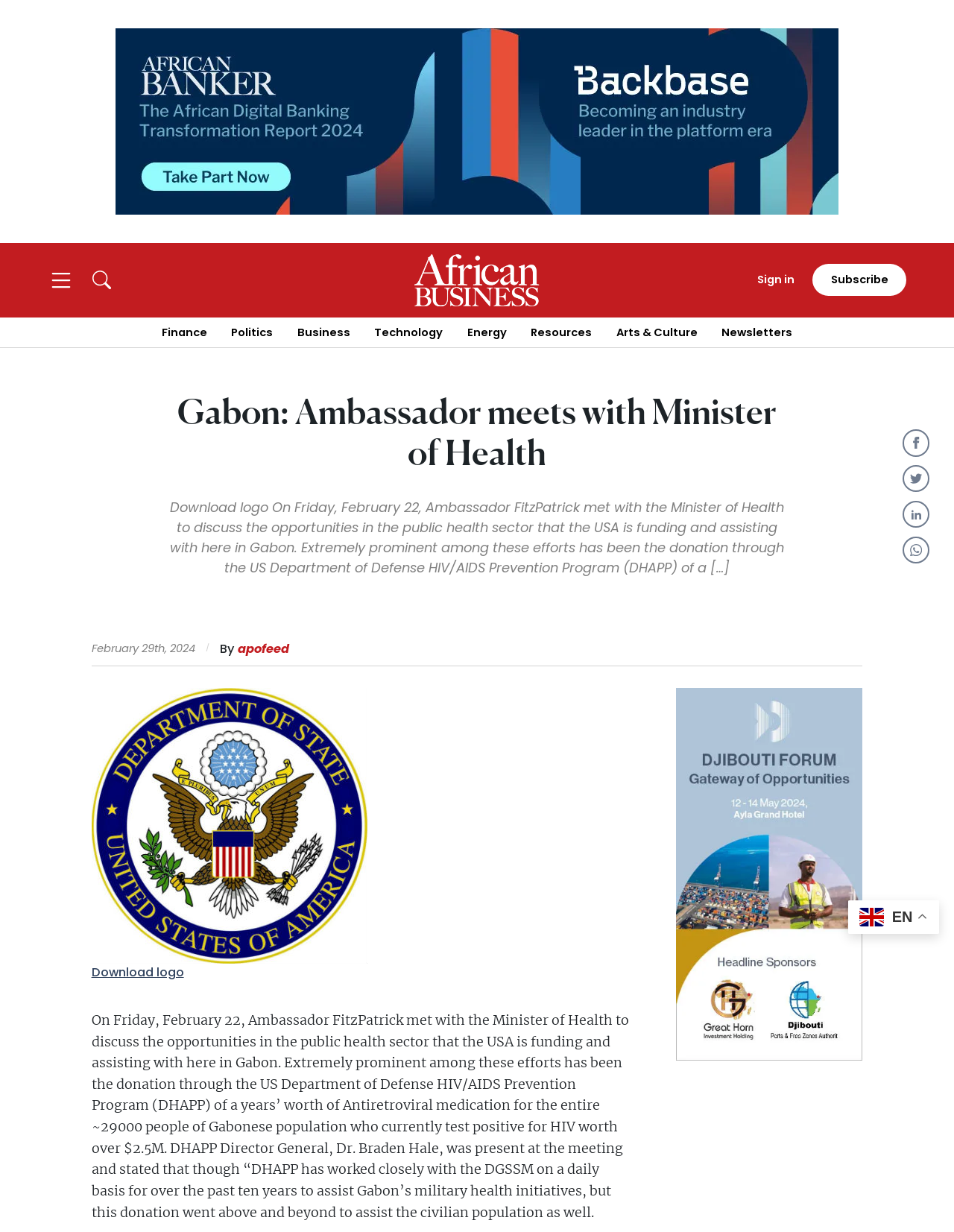Please specify the bounding box coordinates in the format (top-left x, top-left y, bottom-right x, bottom-right y), with values ranging from 0 to 1. Identify the bounding box for the UI component described as follows: Technology

[0.0, 0.277, 0.254, 0.311]